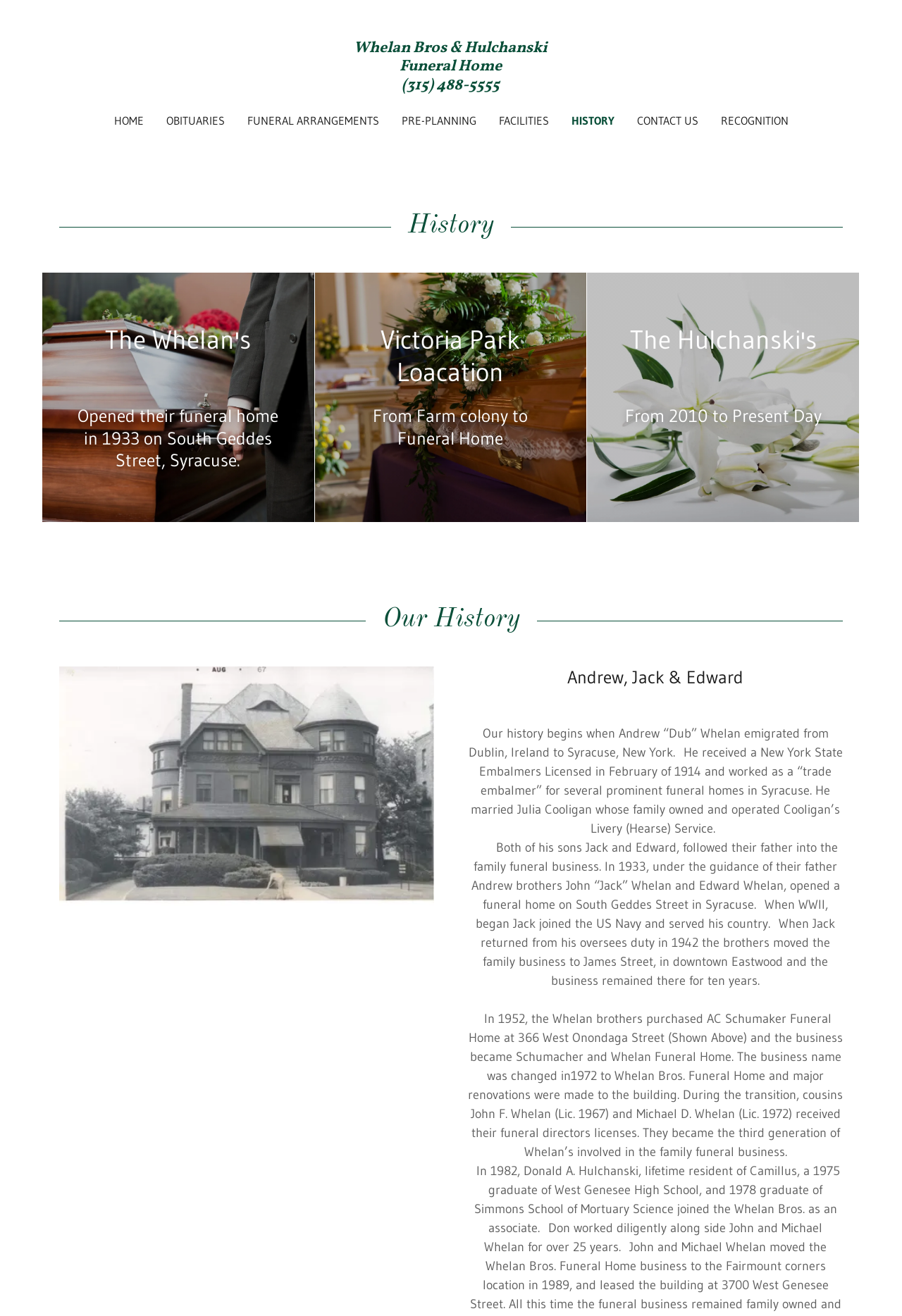Please indicate the bounding box coordinates of the element's region to be clicked to achieve the instruction: "Go to 'About Us'". Provide the coordinates as four float numbers between 0 and 1, i.e., [left, top, right, bottom].

None